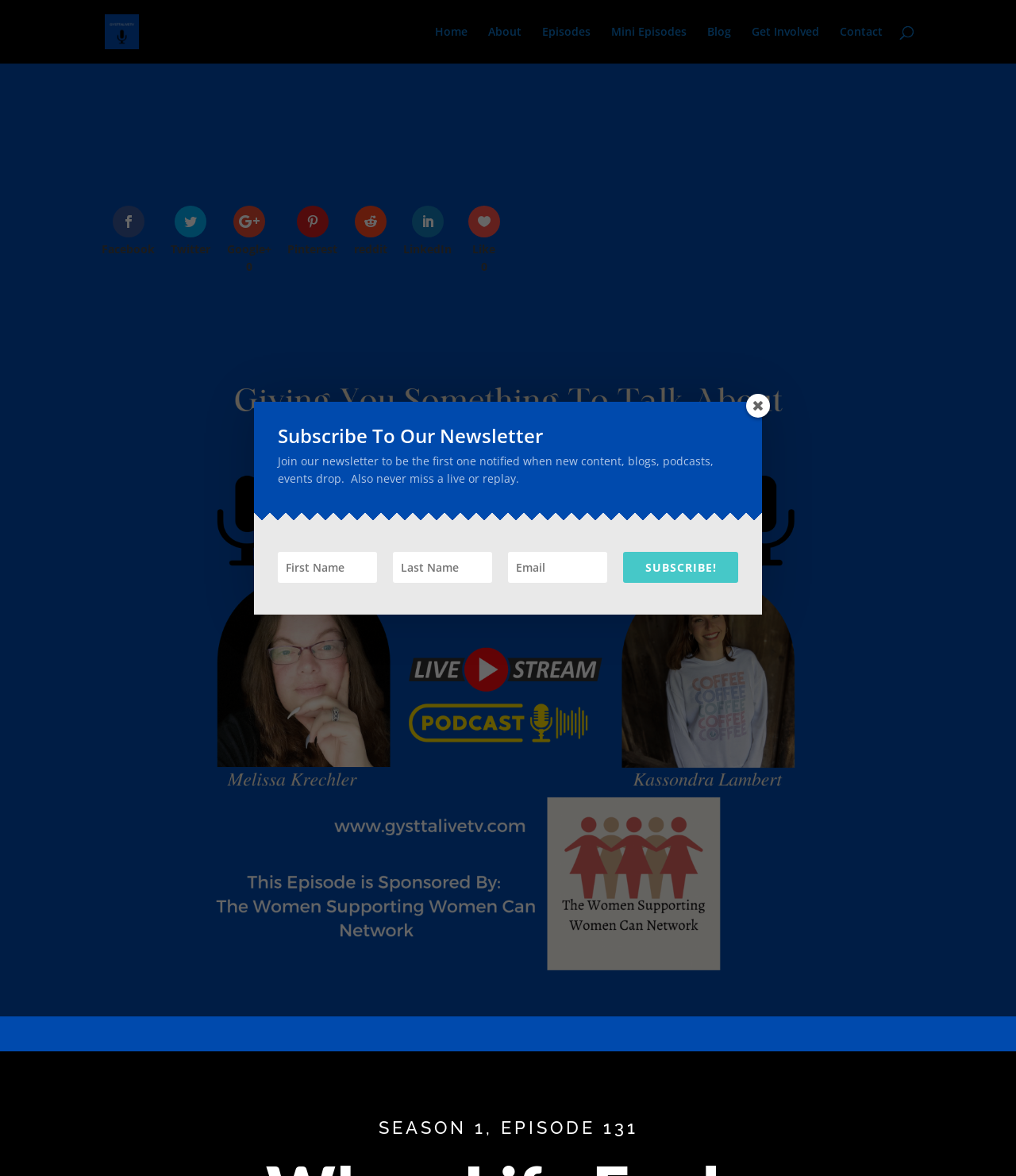Please find the bounding box coordinates (top-left x, top-left y, bottom-right x, bottom-right y) in the screenshot for the UI element described as follows: Facebook

[0.1, 0.175, 0.152, 0.217]